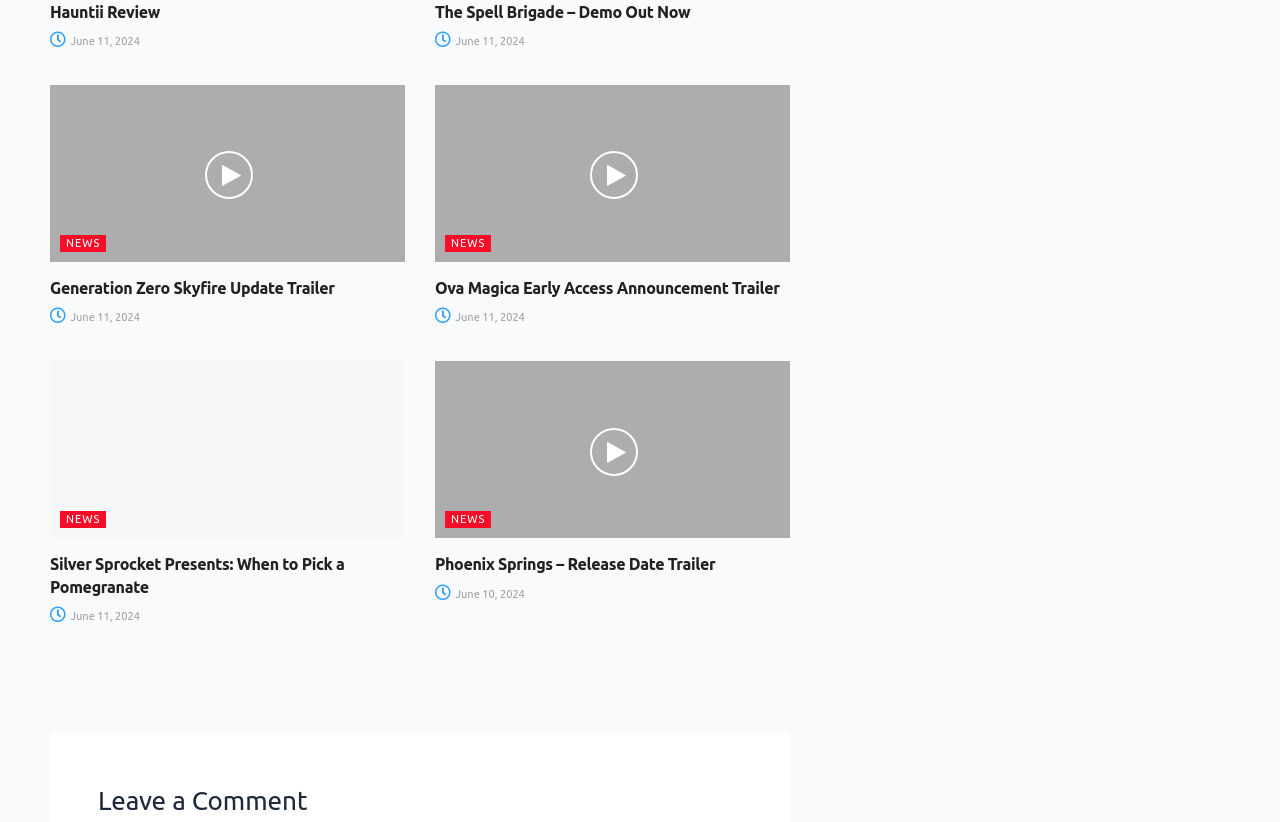Identify the bounding box coordinates of the specific part of the webpage to click to complete this instruction: "Check out Phoenix Springs Release Date Trailer".

[0.34, 0.673, 0.617, 0.7]